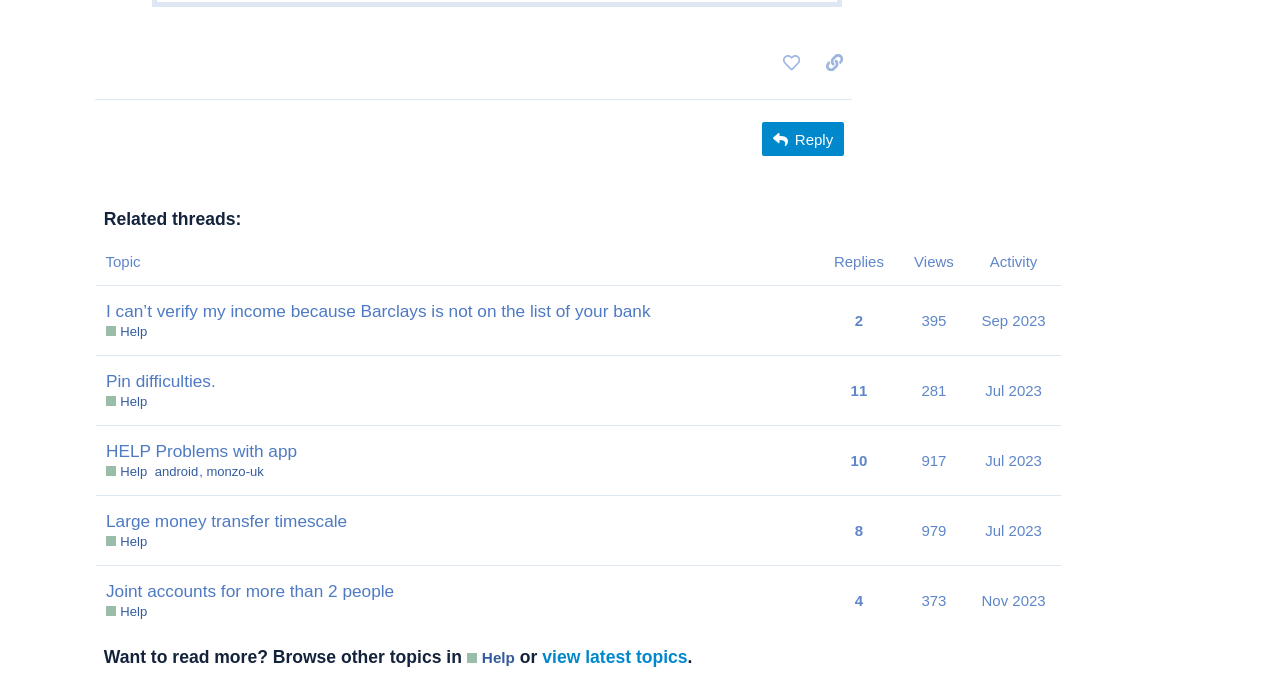Please identify the bounding box coordinates of the element on the webpage that should be clicked to follow this instruction: "View the topic 'I can’t verify my income because Barclays is not on the list of your bank Help'". The bounding box coordinates should be given as four float numbers between 0 and 1, formatted as [left, top, right, bottom].

[0.075, 0.43, 0.829, 0.513]